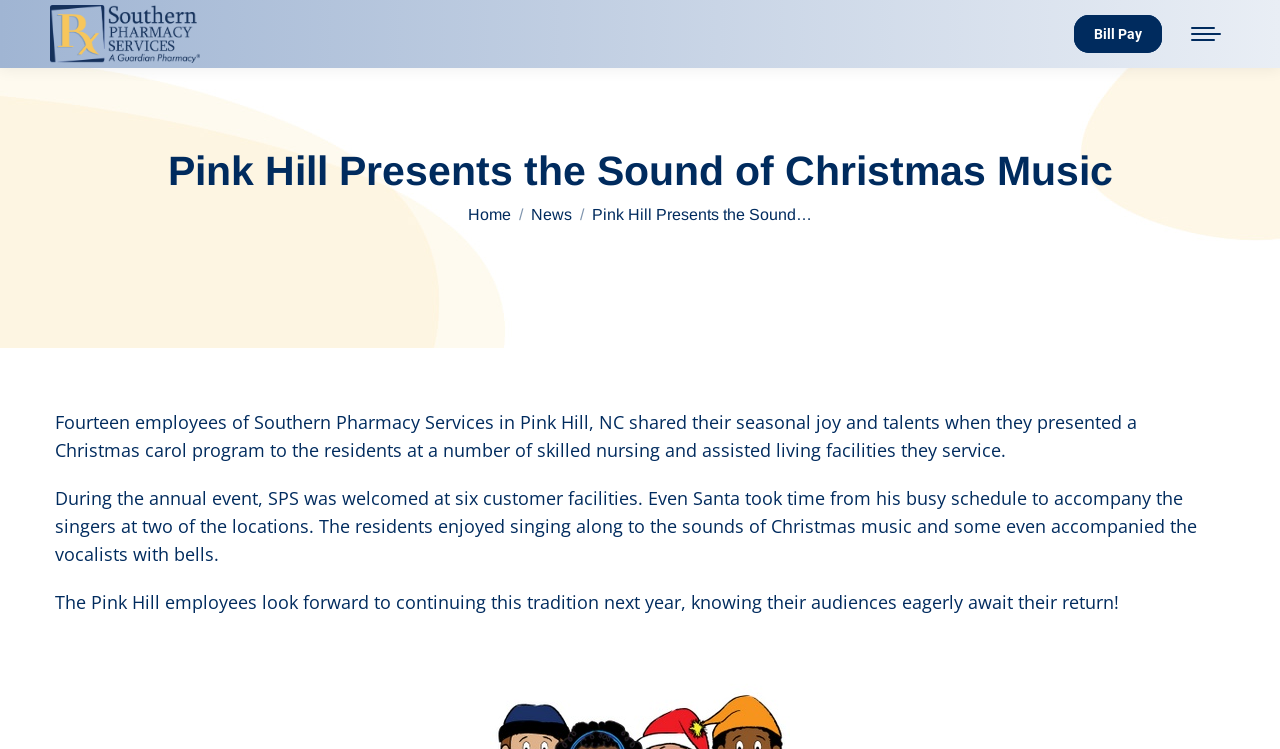How many facilities did SPS visit?
Please use the image to provide an in-depth answer to the question.

I found the answer by reading the text that says 'During the annual event, SPS was welcomed at six customer facilities.' which explicitly states the number of facilities visited.